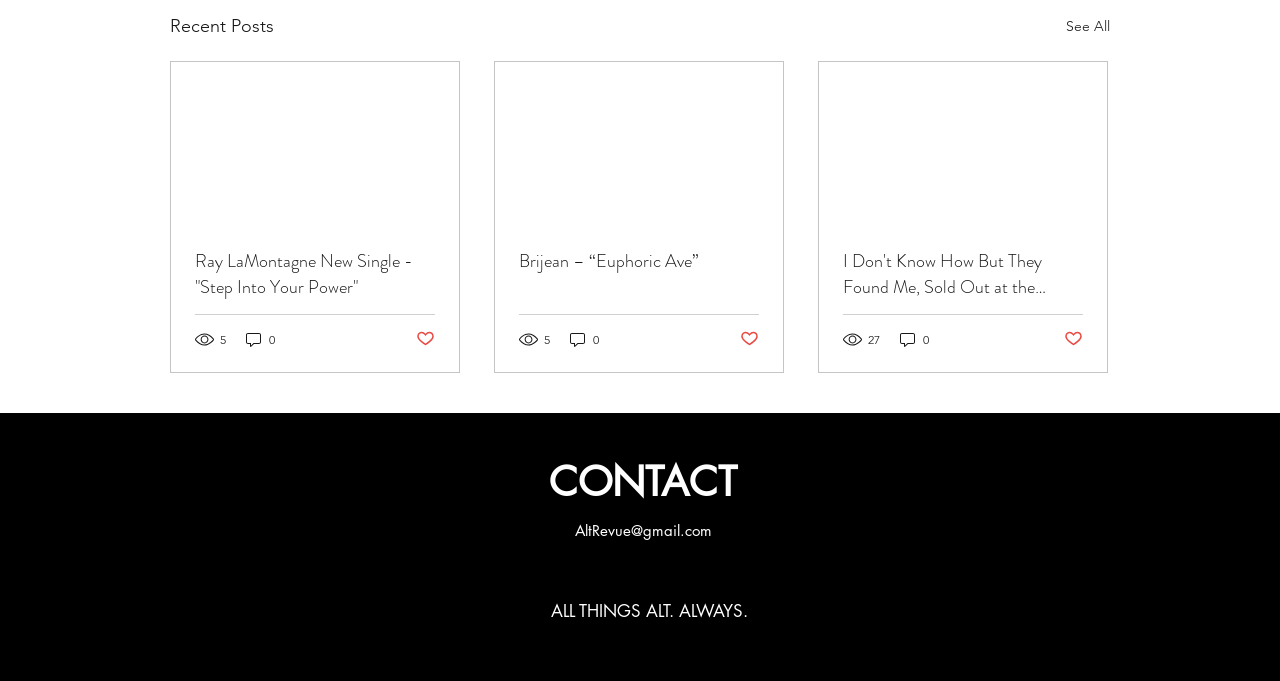Highlight the bounding box coordinates of the element you need to click to perform the following instruction: "Read the article about Ray LaMontagne's new single."

[0.152, 0.364, 0.34, 0.441]